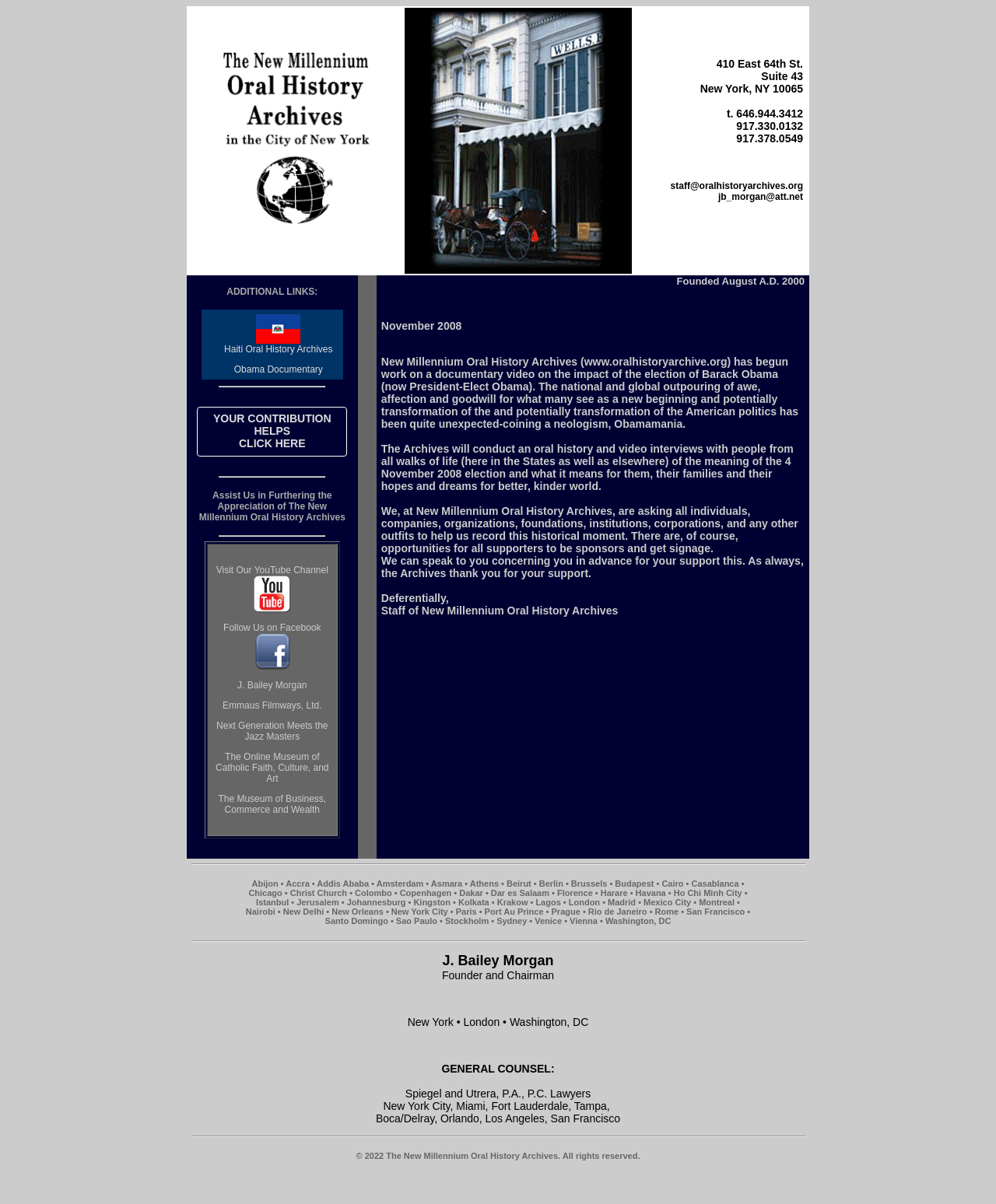Point out the bounding box coordinates of the section to click in order to follow this instruction: "Click the link '192'".

None